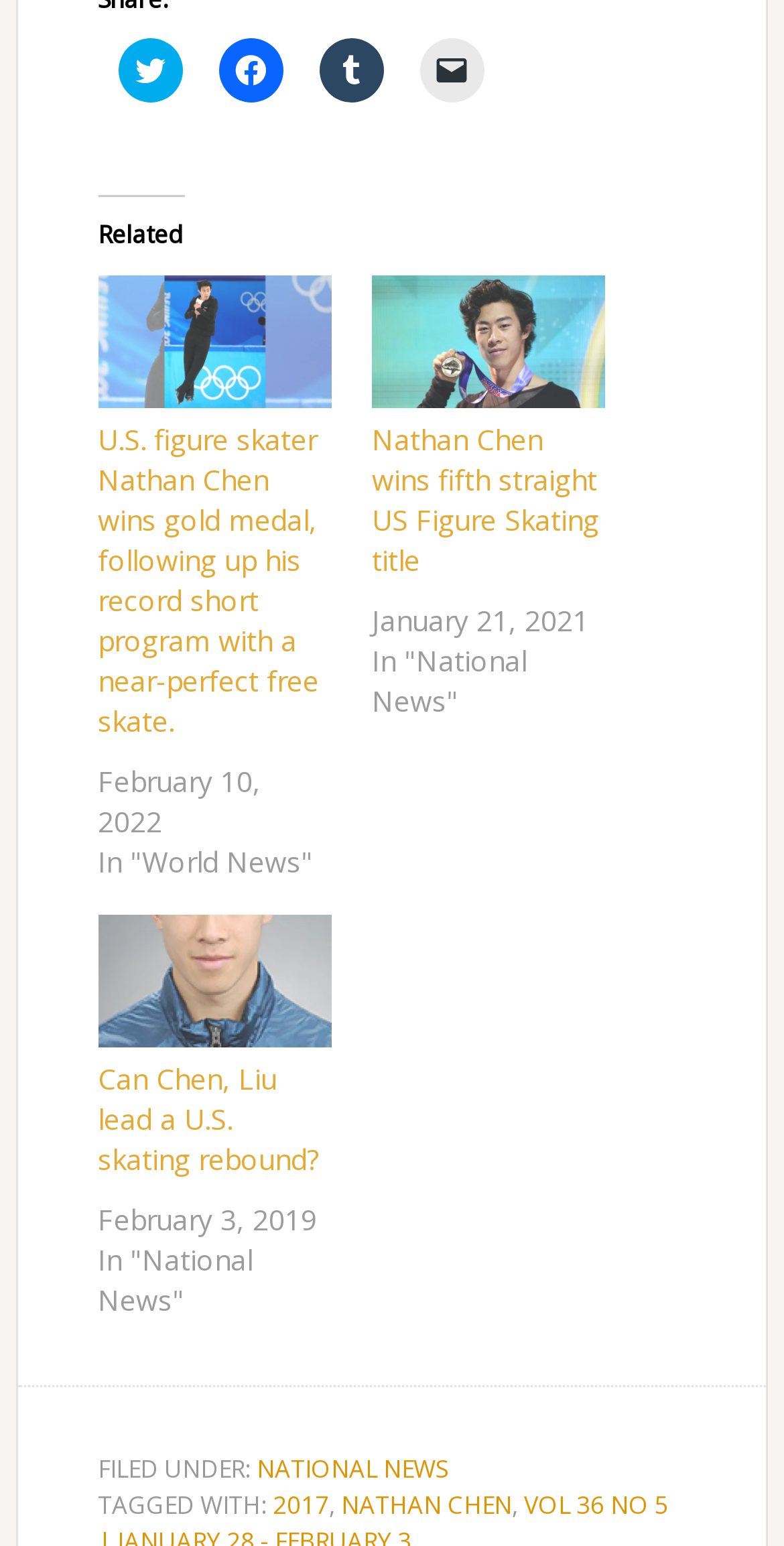How many news articles are listed?
Please respond to the question with a detailed and well-explained answer.

The webpage lists three news articles with headings, 'U.S. figure skater Nathan Chen wins gold medal, following up his record short program with a near-perfect free skate.', 'Nathan Chen wins fifth straight US Figure Skating title', and 'Can Chen, Liu lead a U.S. skating rebound?'. Therefore, there are three news articles listed.